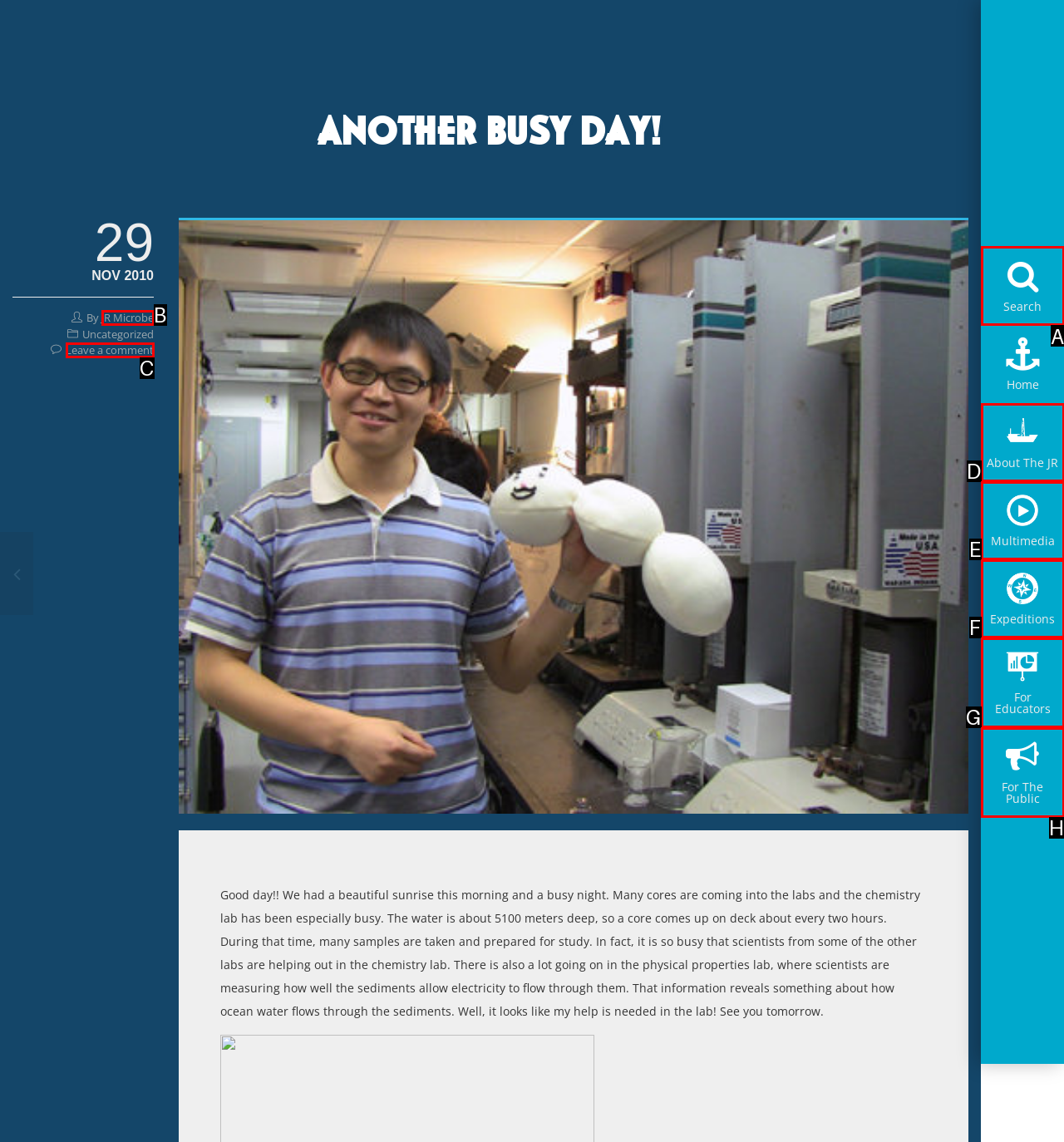Select the correct HTML element to complete the following task: Search the website
Provide the letter of the choice directly from the given options.

A